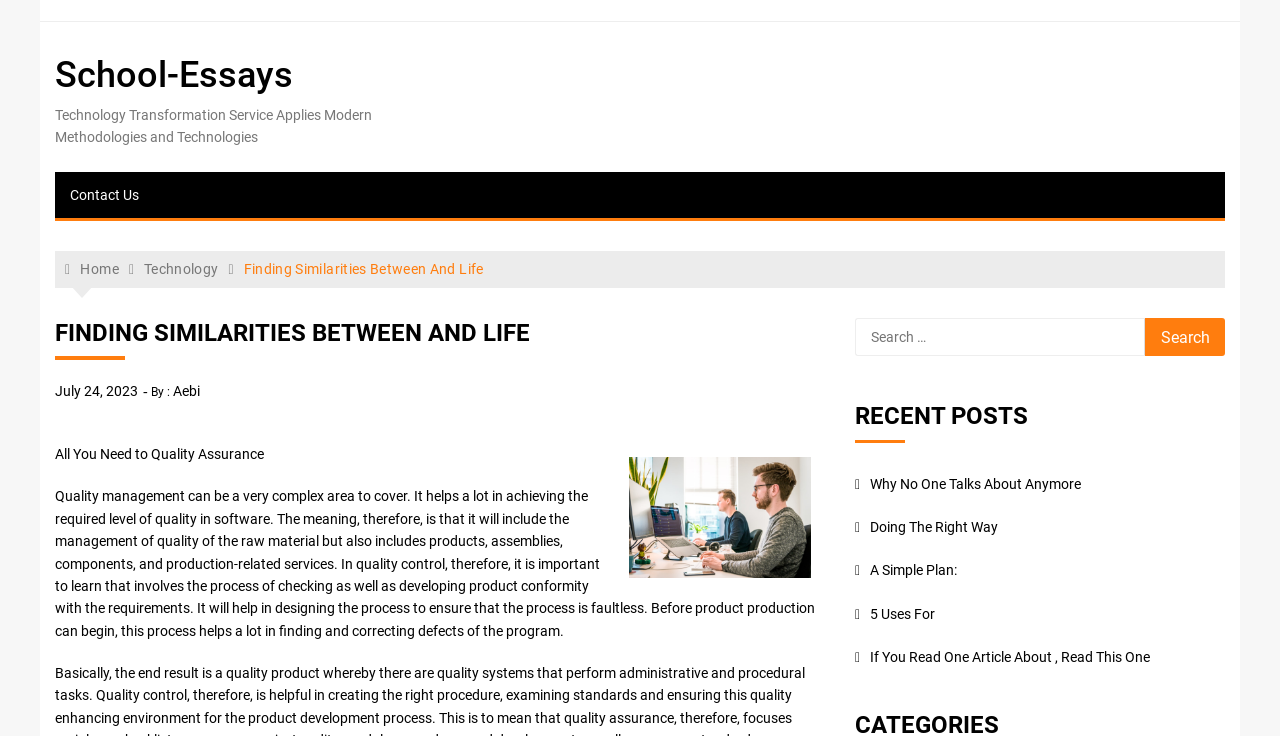Please specify the bounding box coordinates for the clickable region that will help you carry out the instruction: "Contact the website administrator".

[0.043, 0.234, 0.12, 0.296]